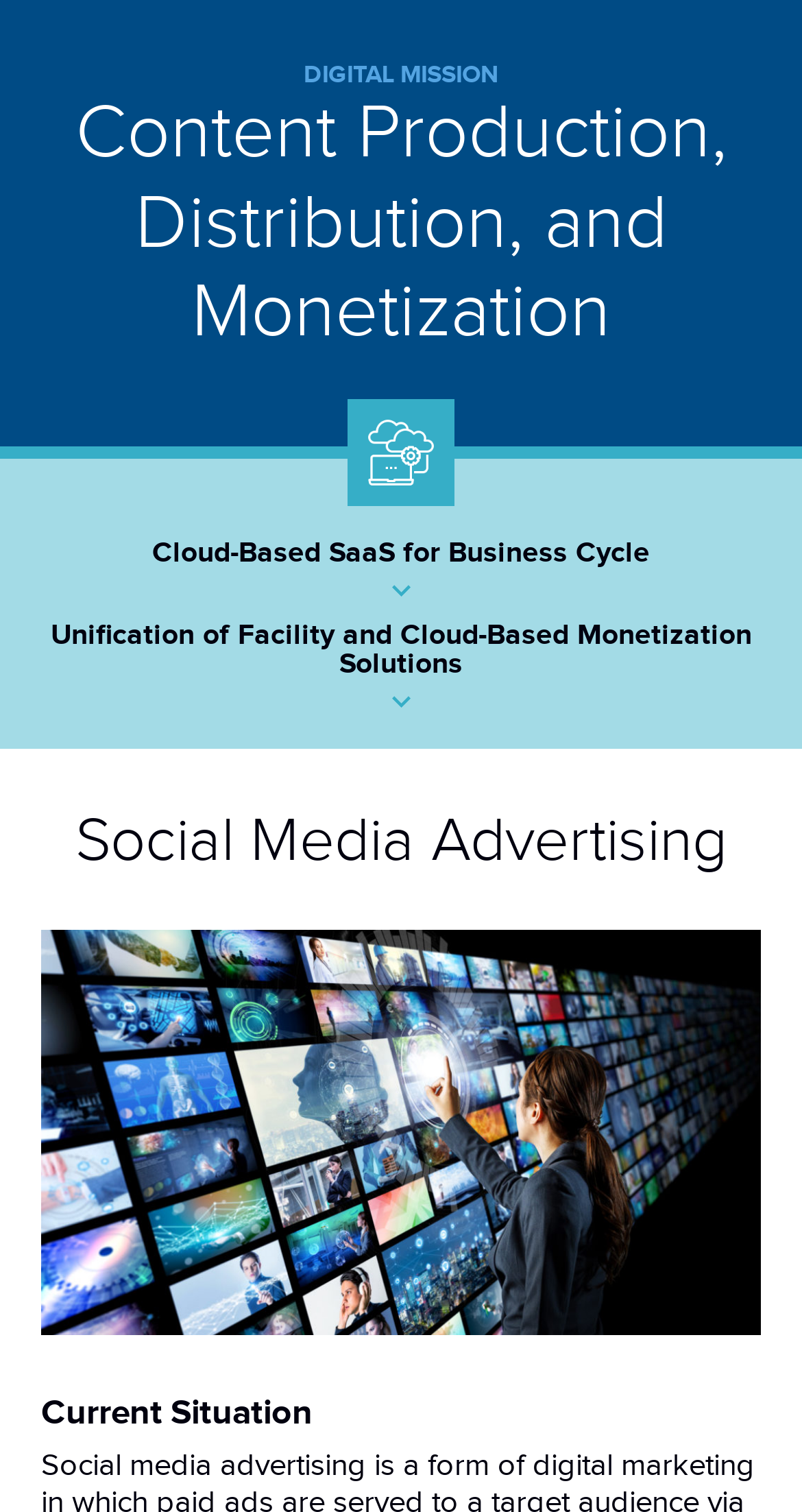Please determine the main heading text of this webpage.

Social Media Advertising